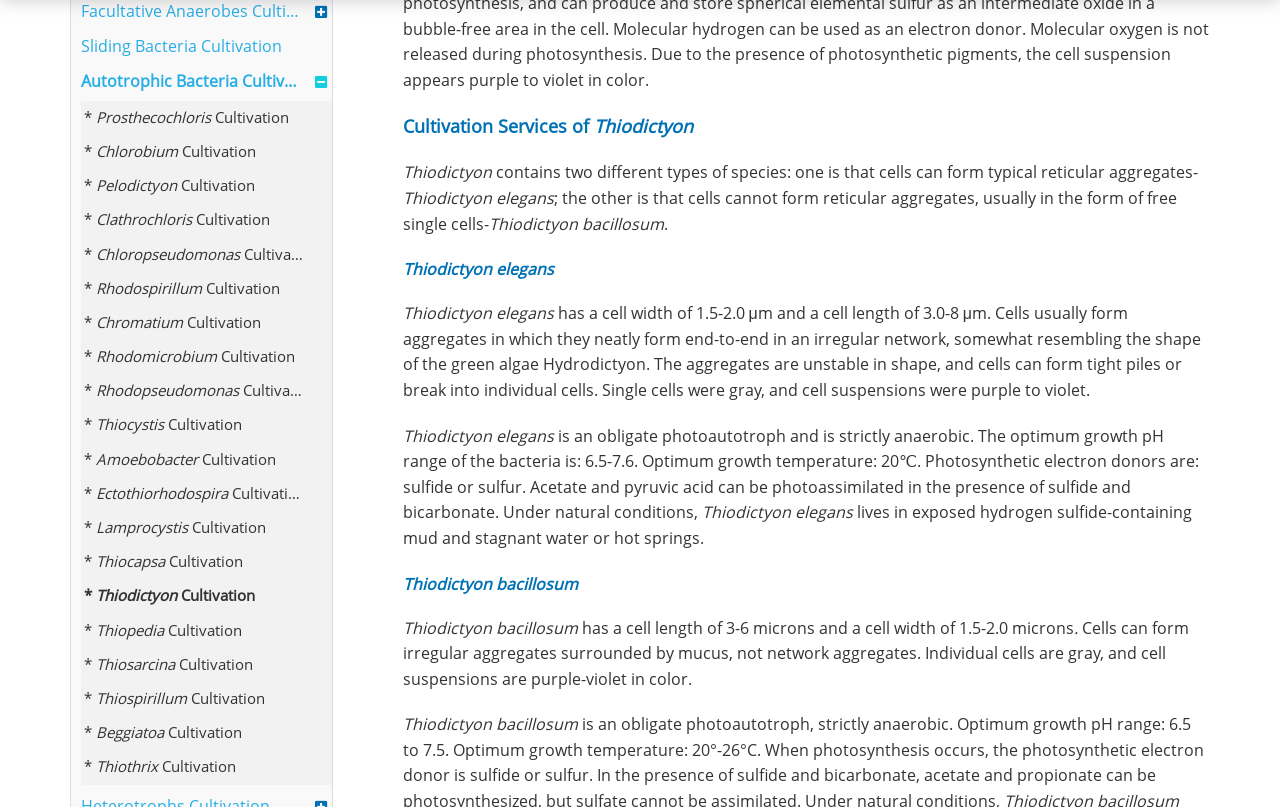Please find the bounding box coordinates for the clickable element needed to perform this instruction: "Click on '* Chlorobium Cultivation'".

[0.063, 0.174, 0.237, 0.202]